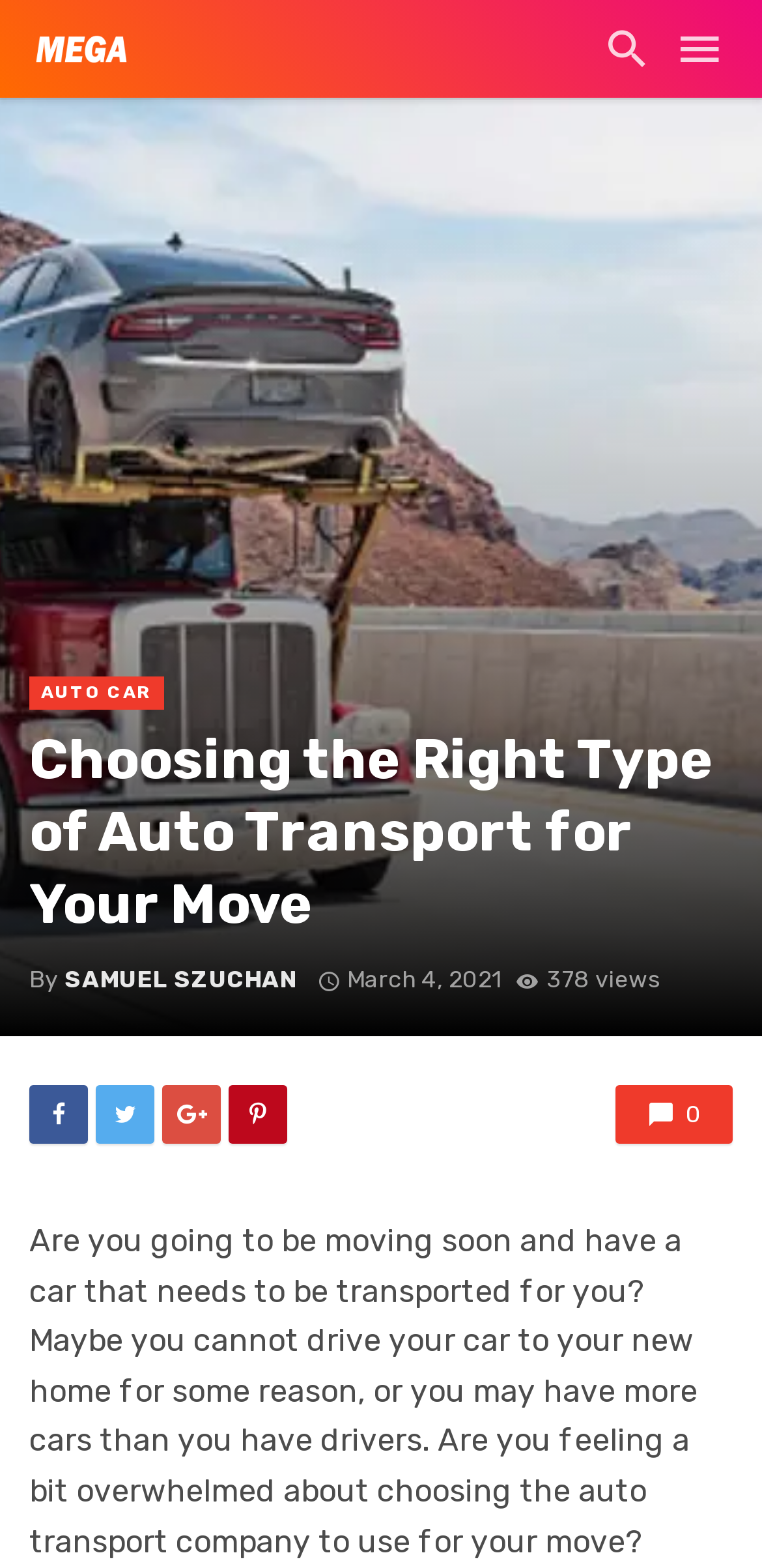Locate the bounding box coordinates of the element that needs to be clicked to carry out the instruction: "learn more about auto transport". The coordinates should be given as four float numbers ranging from 0 to 1, i.e., [left, top, right, bottom].

[0.038, 0.779, 0.915, 0.994]